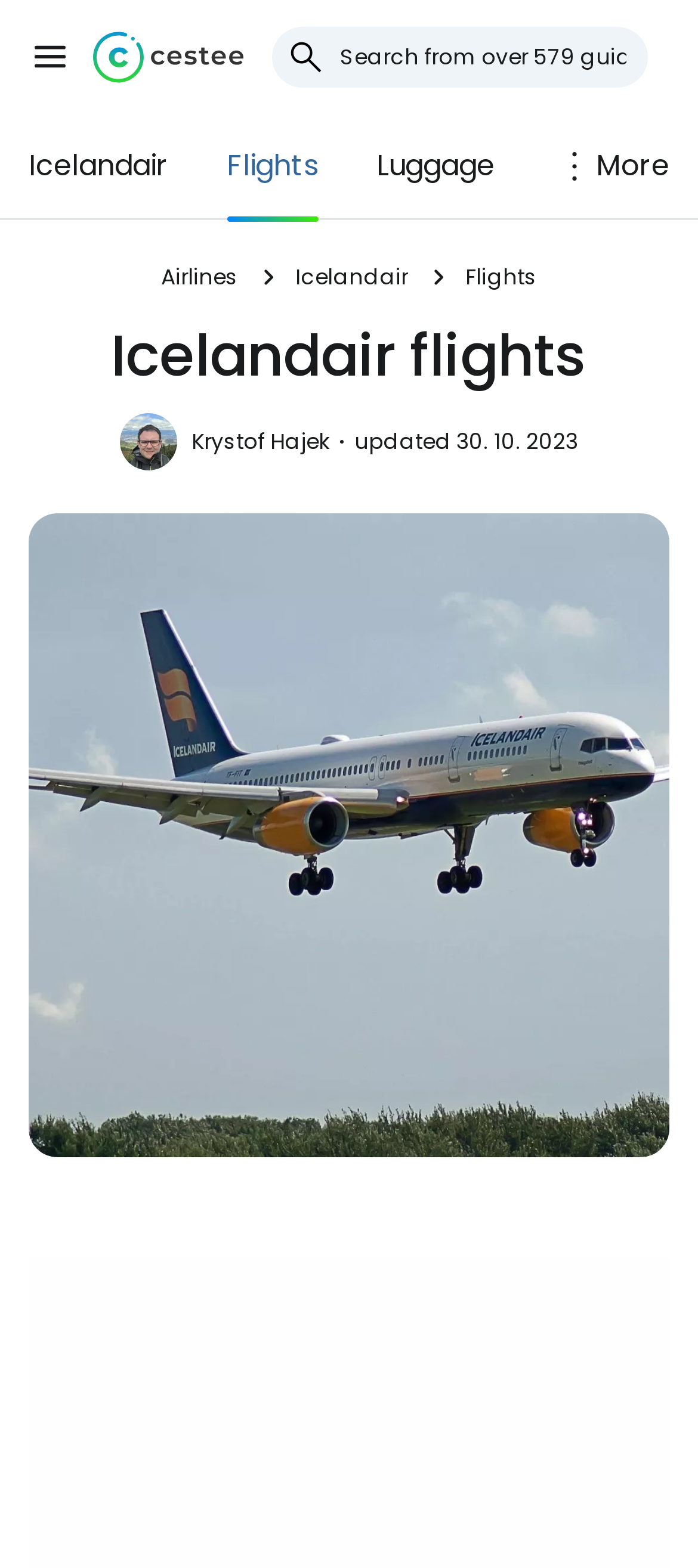Provide the bounding box coordinates of the HTML element this sentence describes: "Airlines".

[0.231, 0.167, 0.341, 0.187]